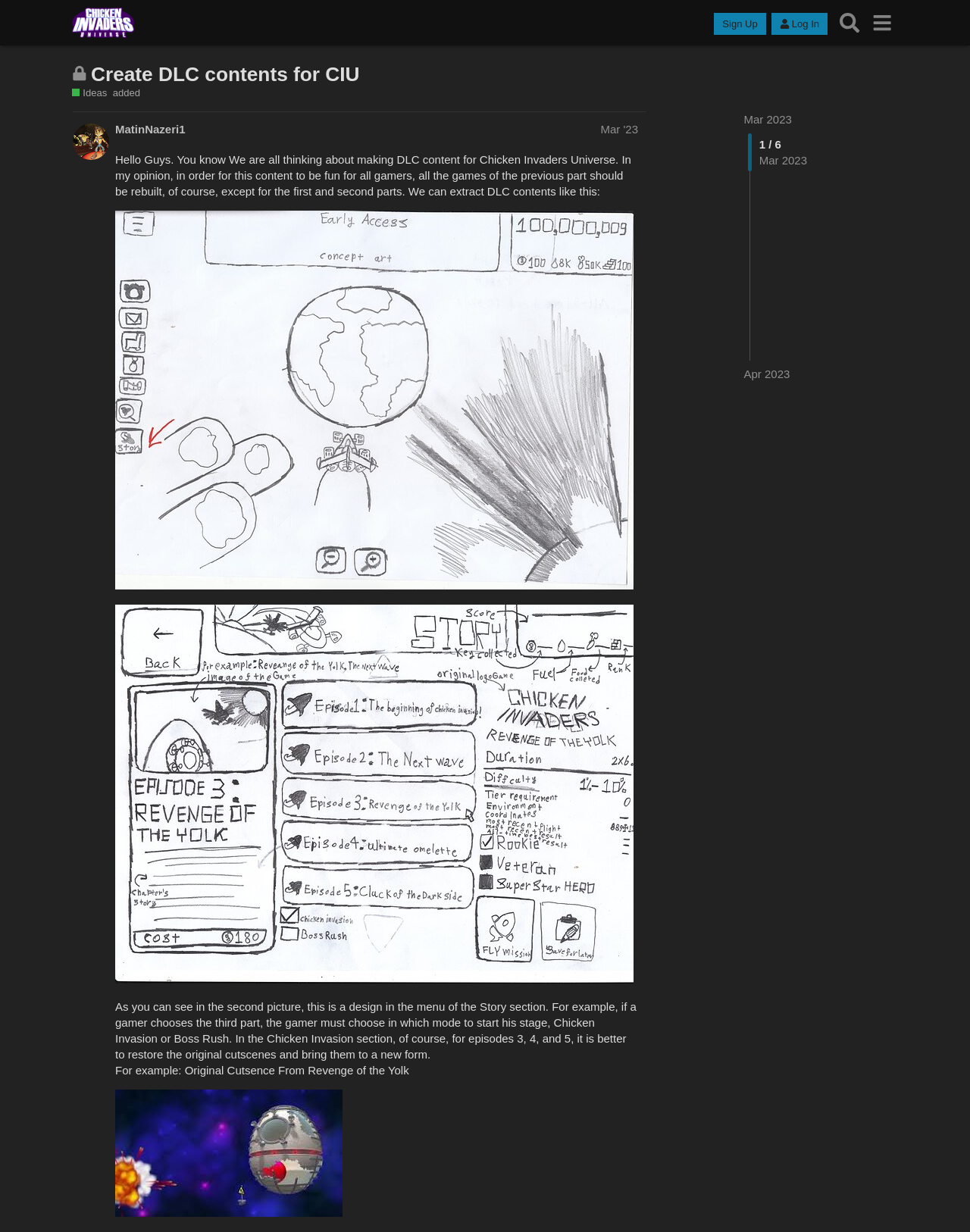Locate the bounding box coordinates of the element that should be clicked to execute the following instruction: "Click the 'Sign Up' button".

[0.736, 0.01, 0.79, 0.028]